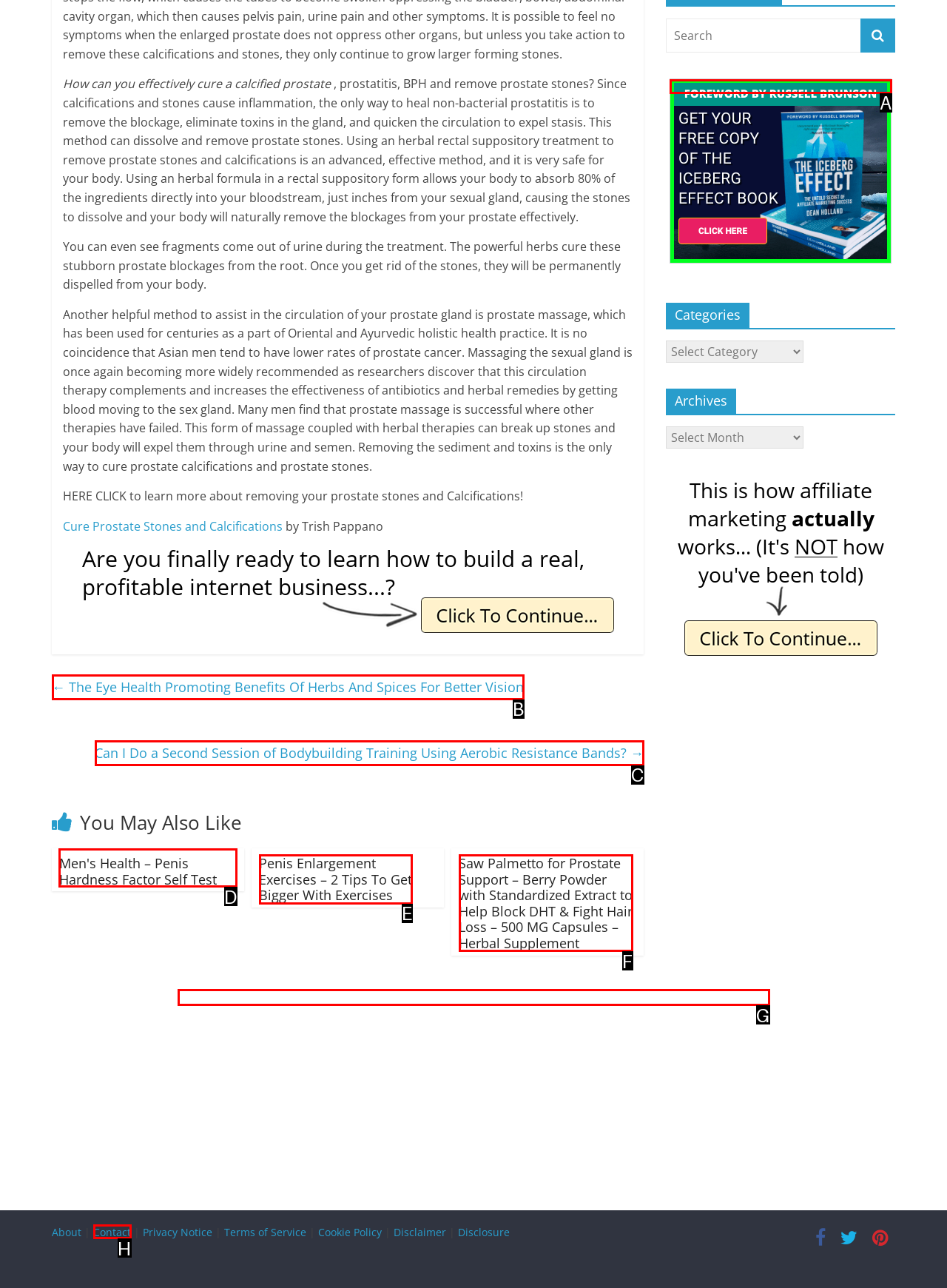Tell me the letter of the correct UI element to click for this instruction: Check out the article about penis hardness factor self test. Answer with the letter only.

D